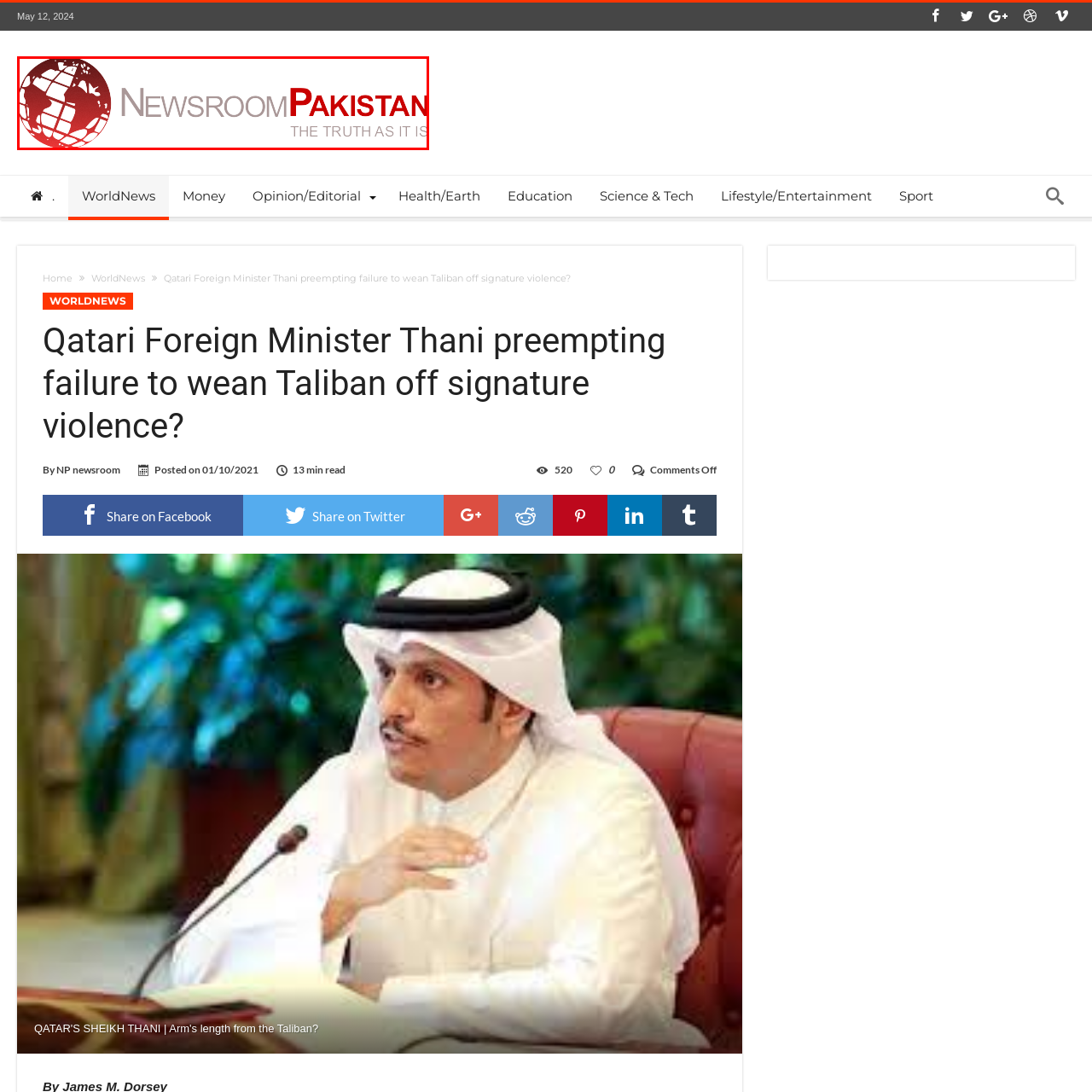Please provide a comprehensive description of the image highlighted by the red bounding box.

The image features the logo of "Newsroom Pakistan," a media outlet dedicated to delivering news and information. The logo showcases a globe wrapped in a grid-like pattern, symbolizing a global perspective on news coverage. Accompanying the globe is the text "Newsroom Pakistan" prominently displayed, with "Newsroom" in a lighter gray color and "Pakistan" in a striking red, indicating vibrancy and emphasis on the nation. Below the main title, the tagline reads "THE TRUTH AS IT IS," reinforcing the platform's commitment to providing honest and straightforward reporting. This visual identity marks Newsroom Pakistan as a modern and reliable source of news within the media landscape.